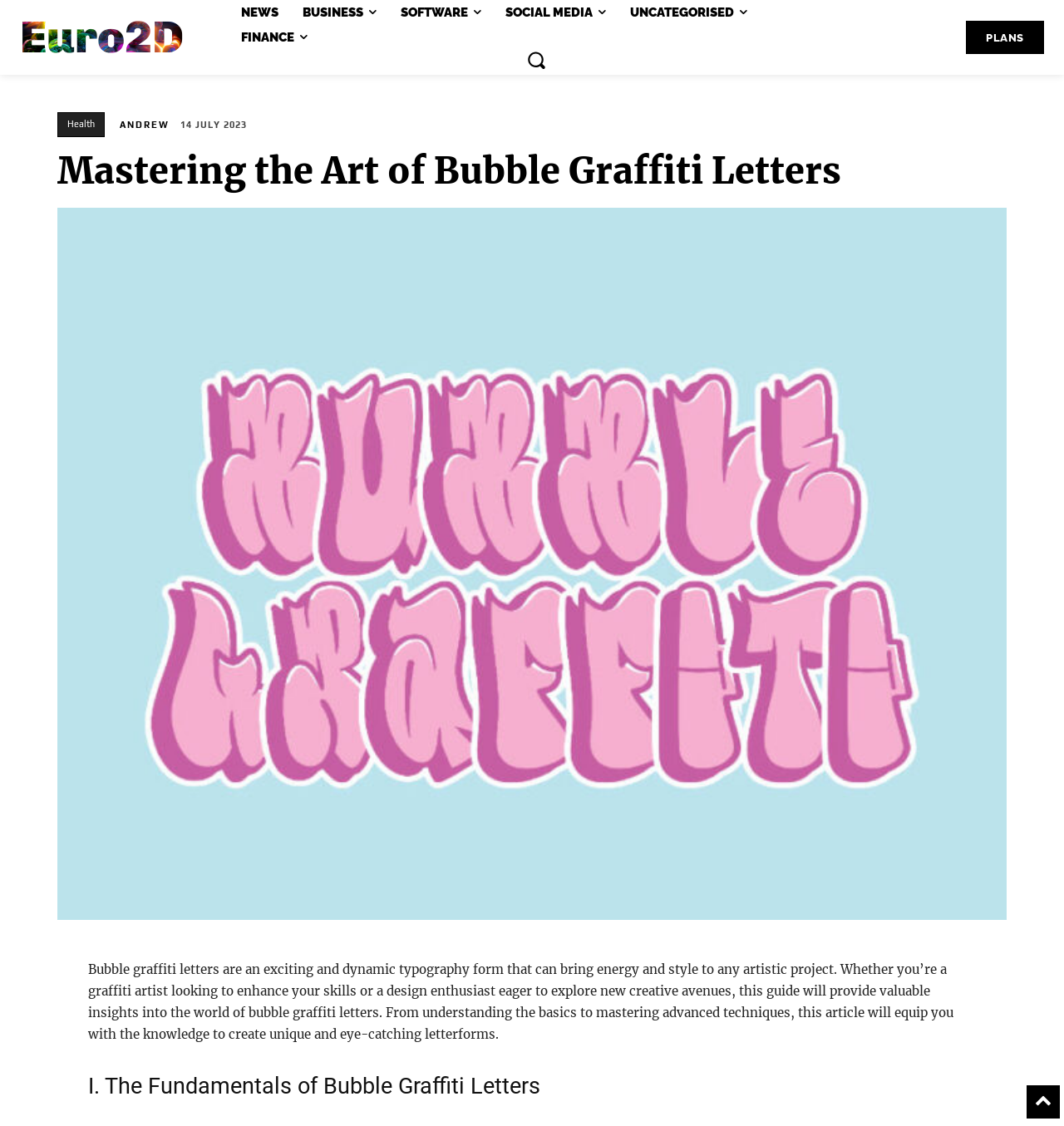Please identify the bounding box coordinates of where to click in order to follow the instruction: "check FINANCE news".

[0.217, 0.022, 0.299, 0.044]